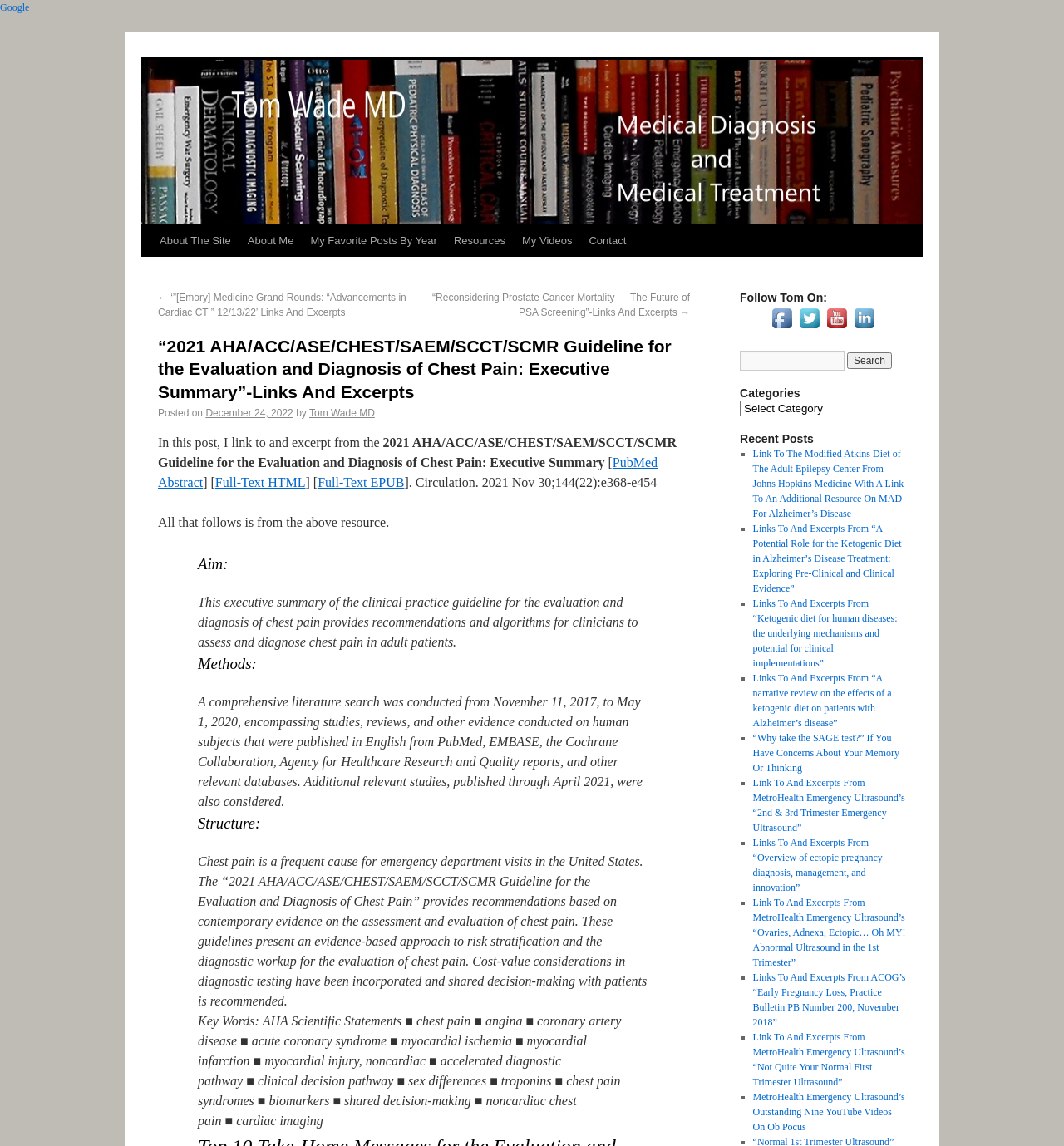Identify the bounding box of the HTML element described as: "My Favorite Posts By Year".

[0.284, 0.197, 0.419, 0.224]